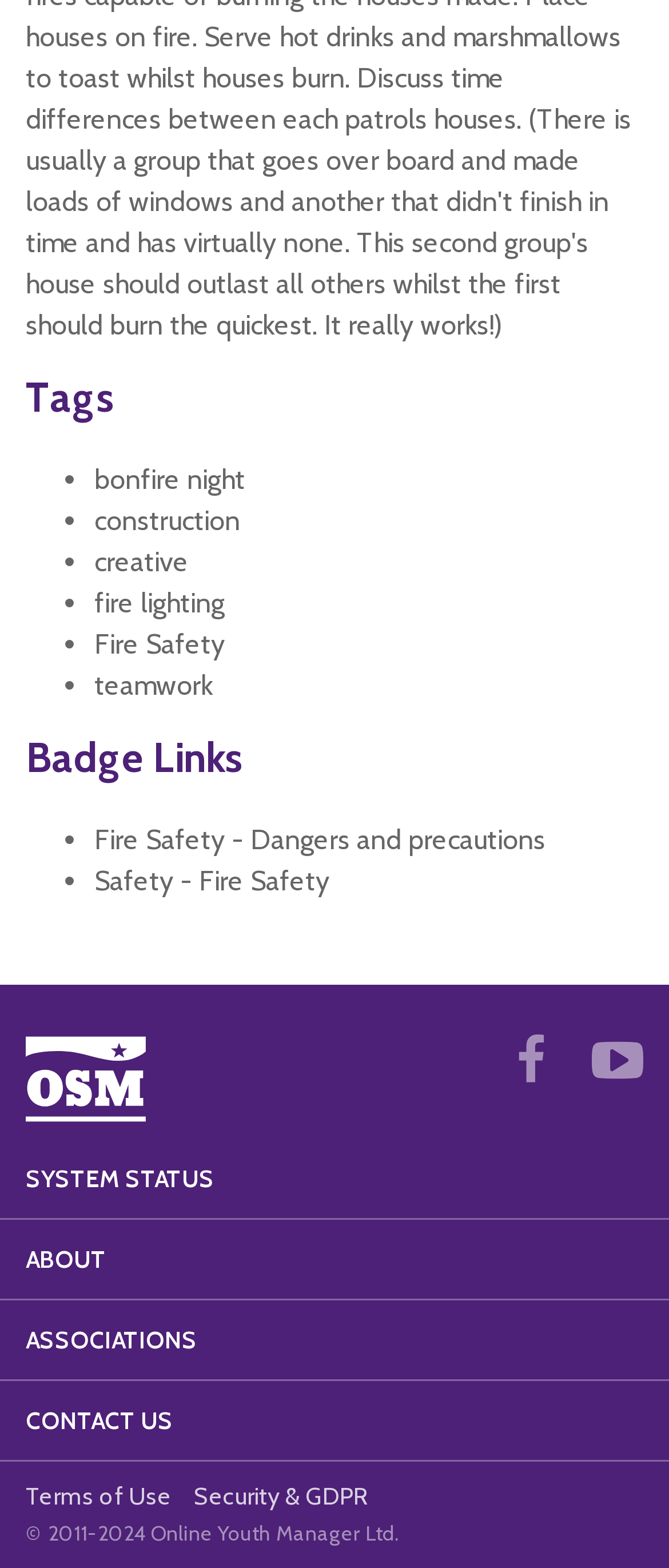What is the first tag listed?
Based on the visual, give a brief answer using one word or a short phrase.

bonfire night